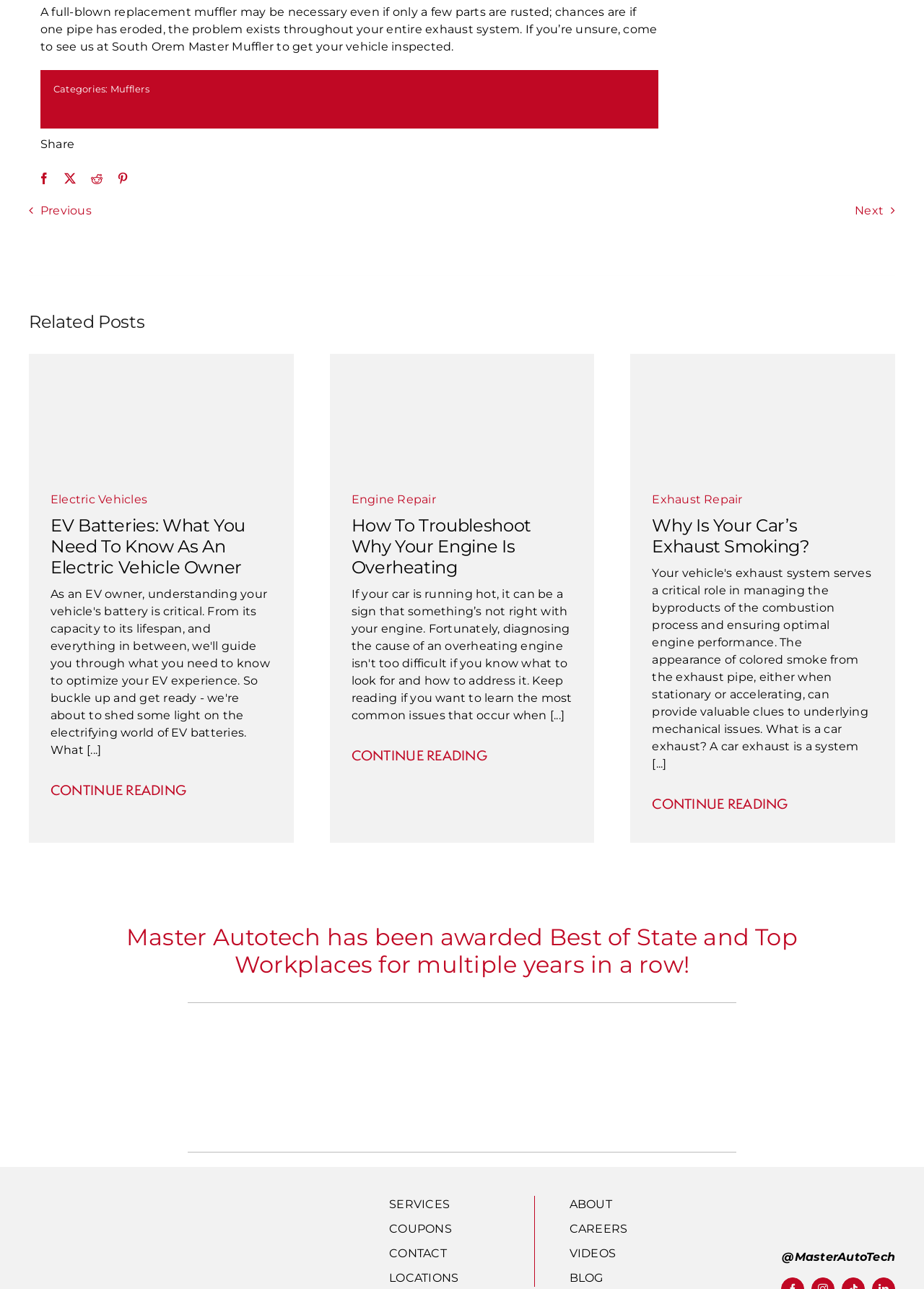Predict the bounding box coordinates of the area that should be clicked to accomplish the following instruction: "Click on the 'Mufflers' category". The bounding box coordinates should consist of four float numbers between 0 and 1, i.e., [left, top, right, bottom].

[0.119, 0.064, 0.162, 0.073]